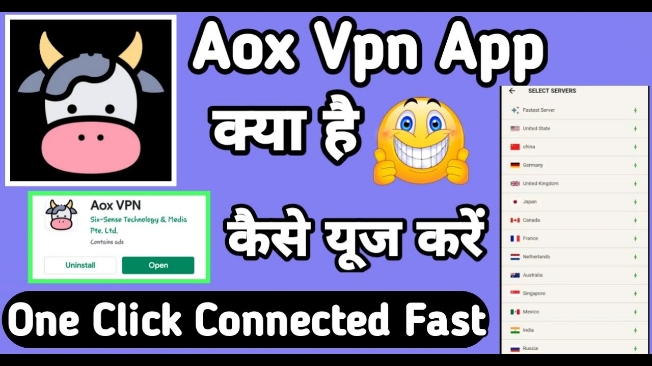Respond with a single word or short phrase to the following question: 
What is the purpose of the green box?

Guiding users through installation